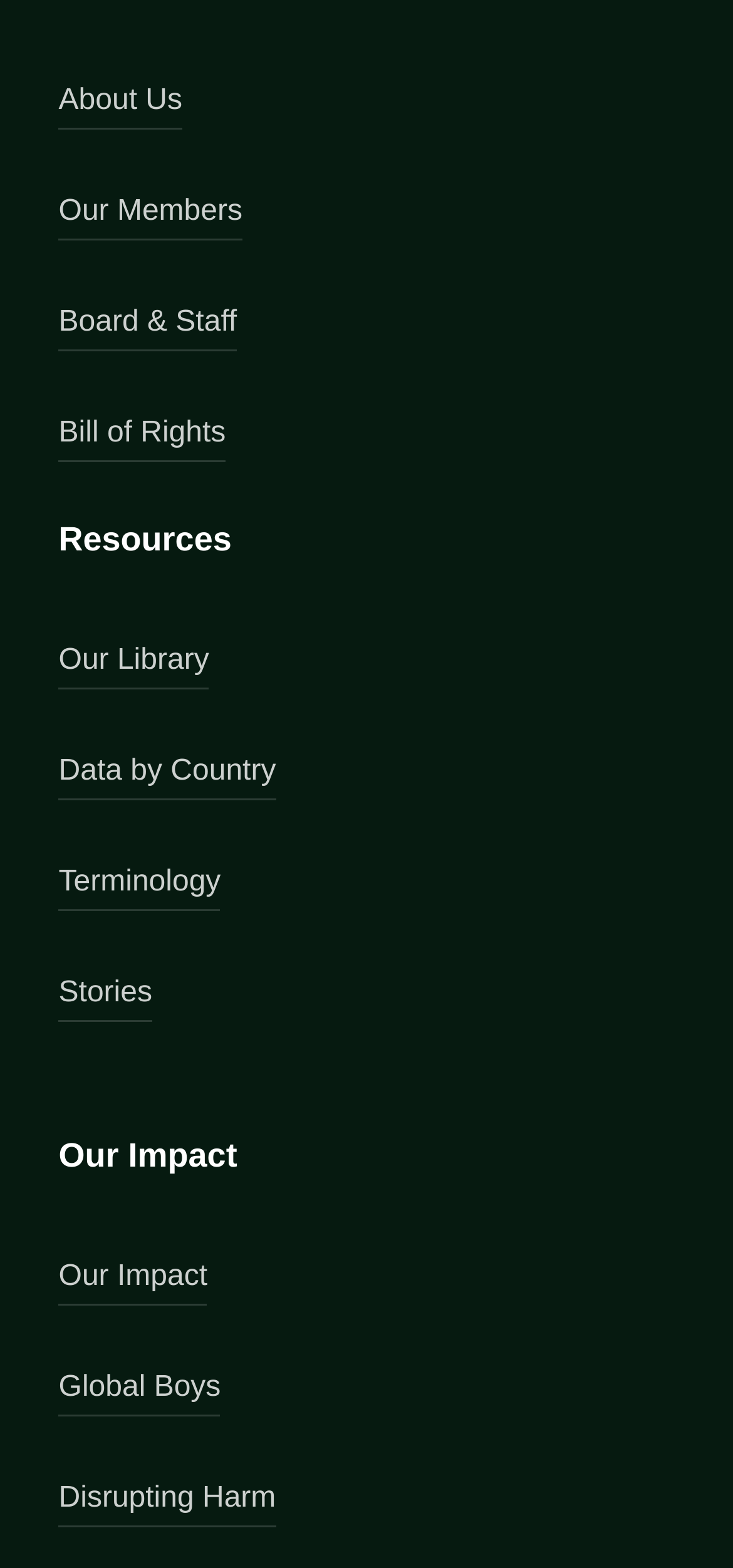Locate the bounding box coordinates of the element that should be clicked to execute the following instruction: "view about us page".

[0.08, 0.048, 0.249, 0.083]